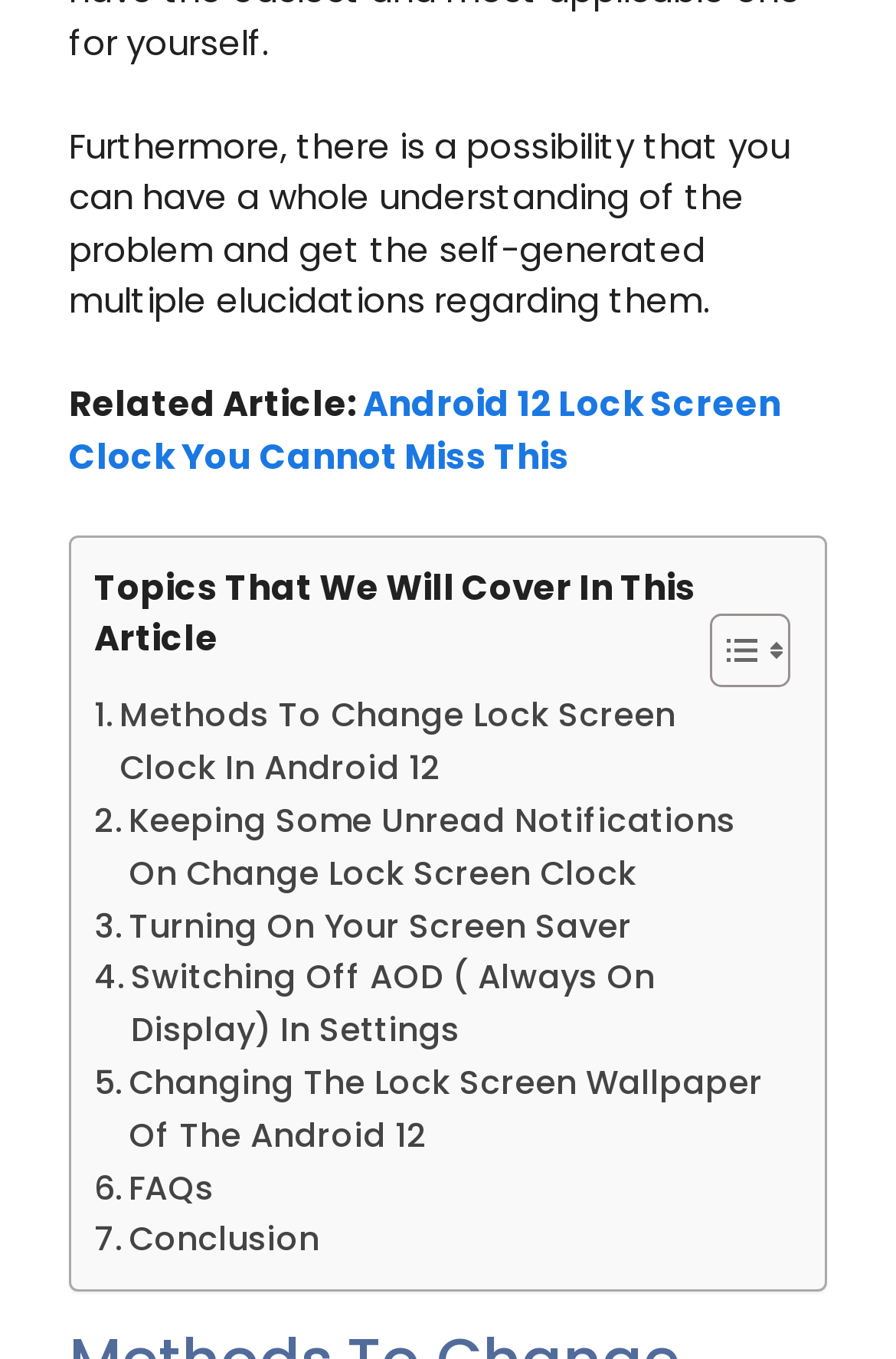Can you provide the bounding box coordinates for the element that should be clicked to implement the instruction: "Read the article about Android 12 Lock Screen Clock"?

[0.077, 0.279, 0.872, 0.353]